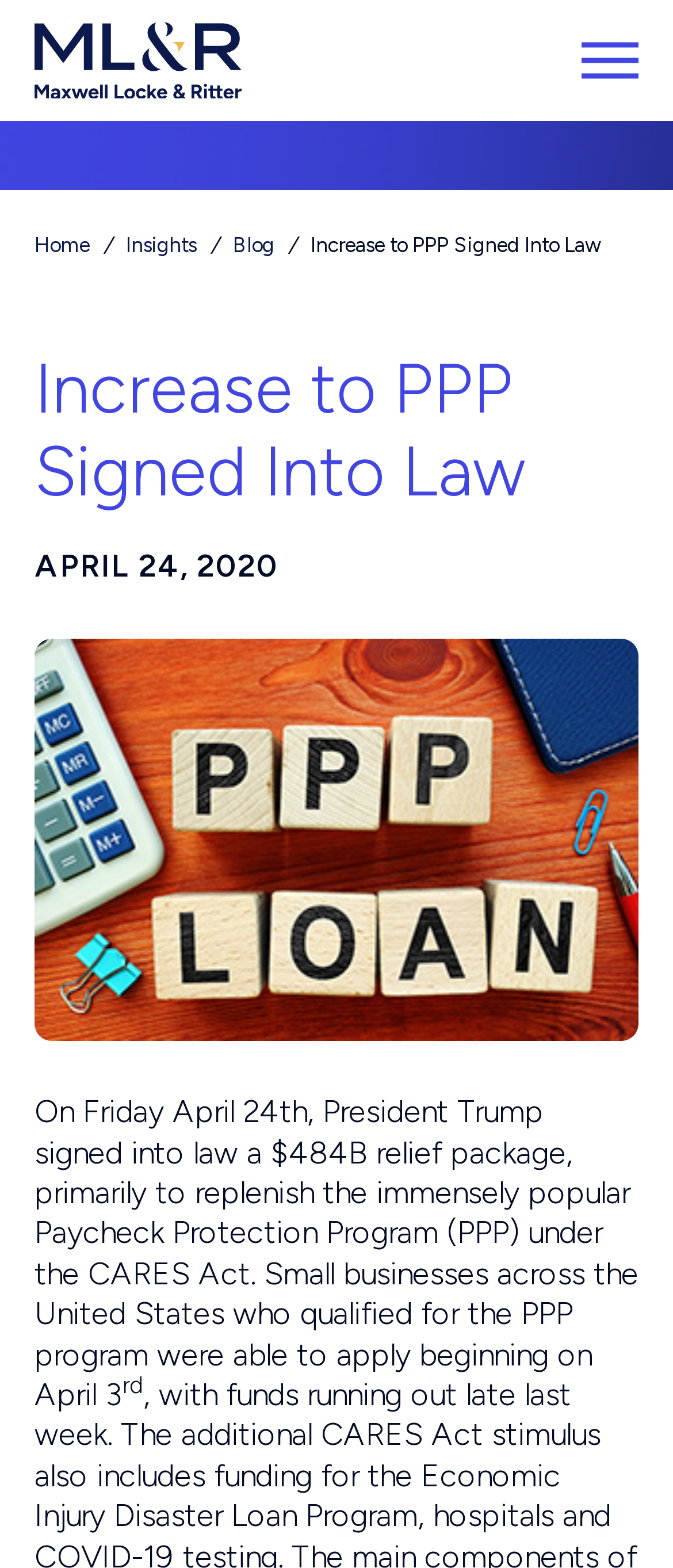What is the name of the company associated with this webpage?
Use the information from the image to give a detailed answer to the question.

I found the company name by looking at the top-left corner of the webpage, where there is a link element with the text 'Maxwell Locke & Ritter'. This is likely the name of the company associated with this webpage.